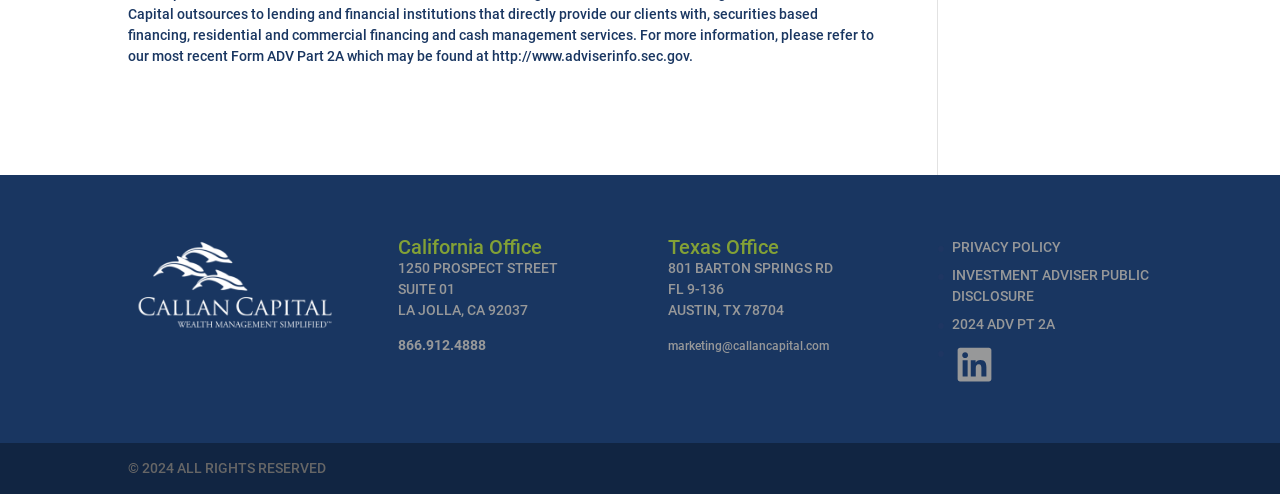Please determine the bounding box coordinates of the clickable area required to carry out the following instruction: "Visit LinkedIn page". The coordinates must be four float numbers between 0 and 1, represented as [left, top, right, bottom].

[0.744, 0.691, 0.779, 0.782]